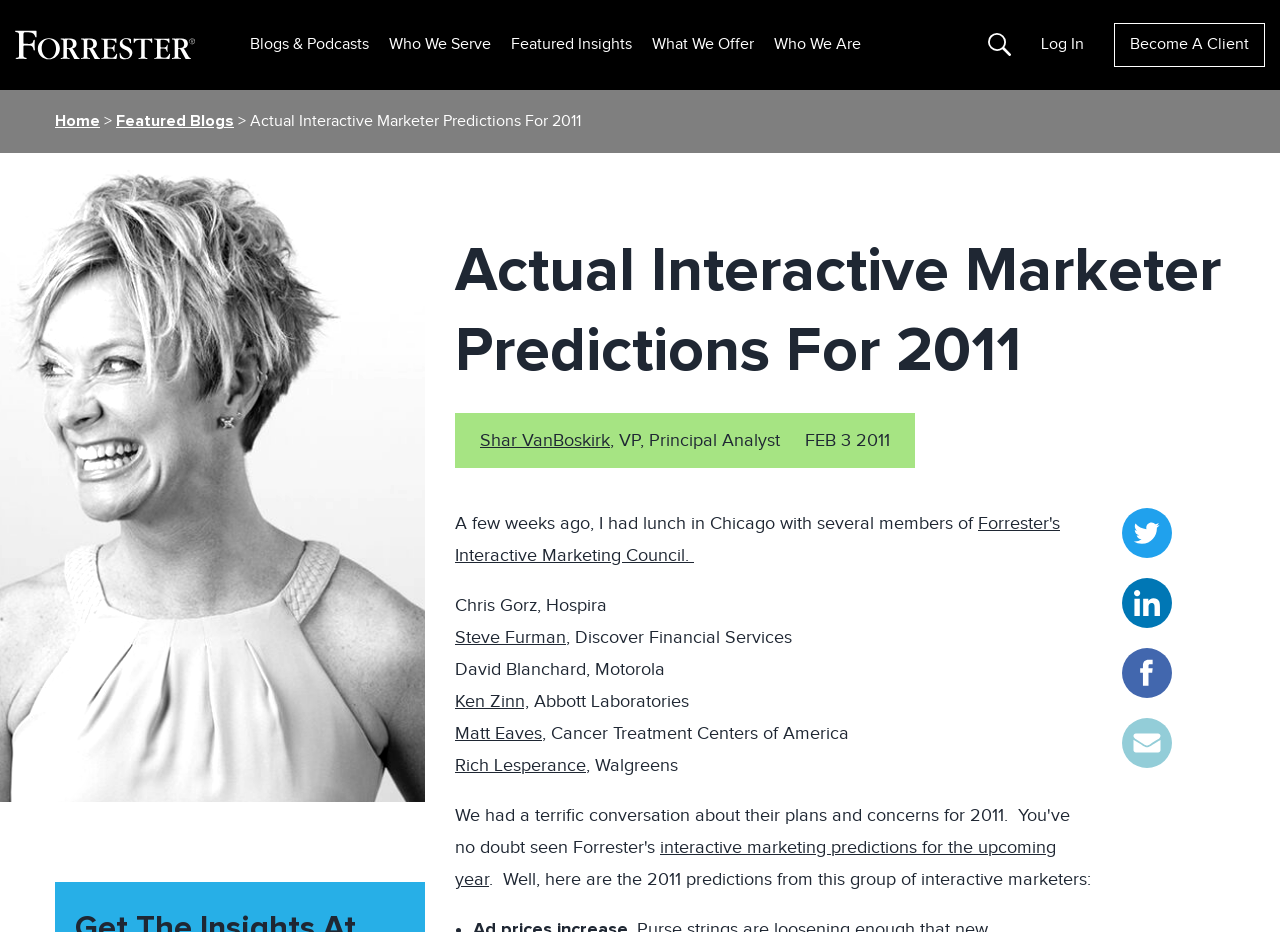Determine the bounding box for the described HTML element: "Longhorn Leaders Unite". Ensure the coordinates are four float numbers between 0 and 1 in the format [left, top, right, bottom].

None